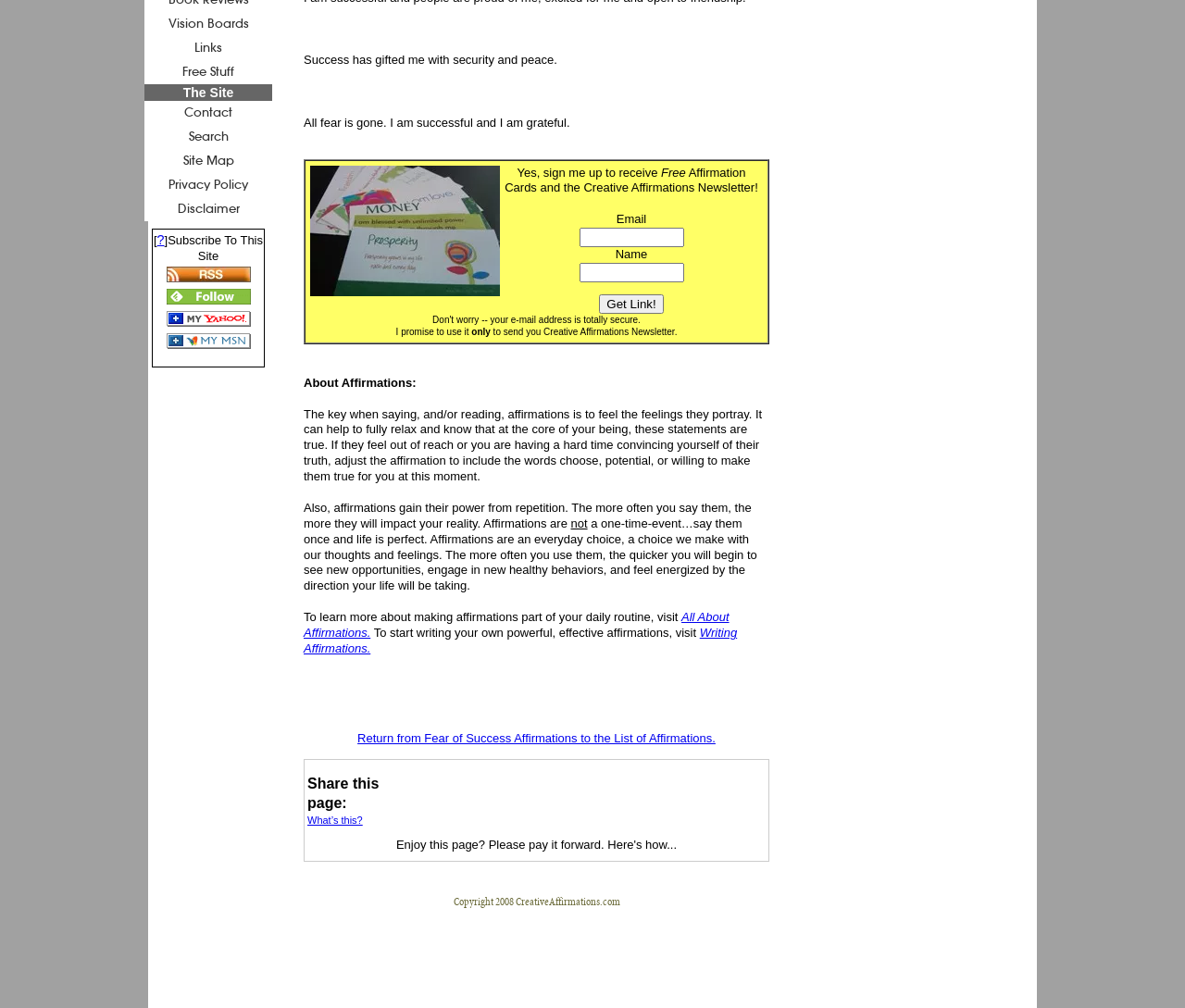Bounding box coordinates should be provided in the format (top-left x, top-left y, bottom-right x, bottom-right y) with all values between 0 and 1. Identify the bounding box for this UI element: Vision Boards

[0.122, 0.012, 0.23, 0.035]